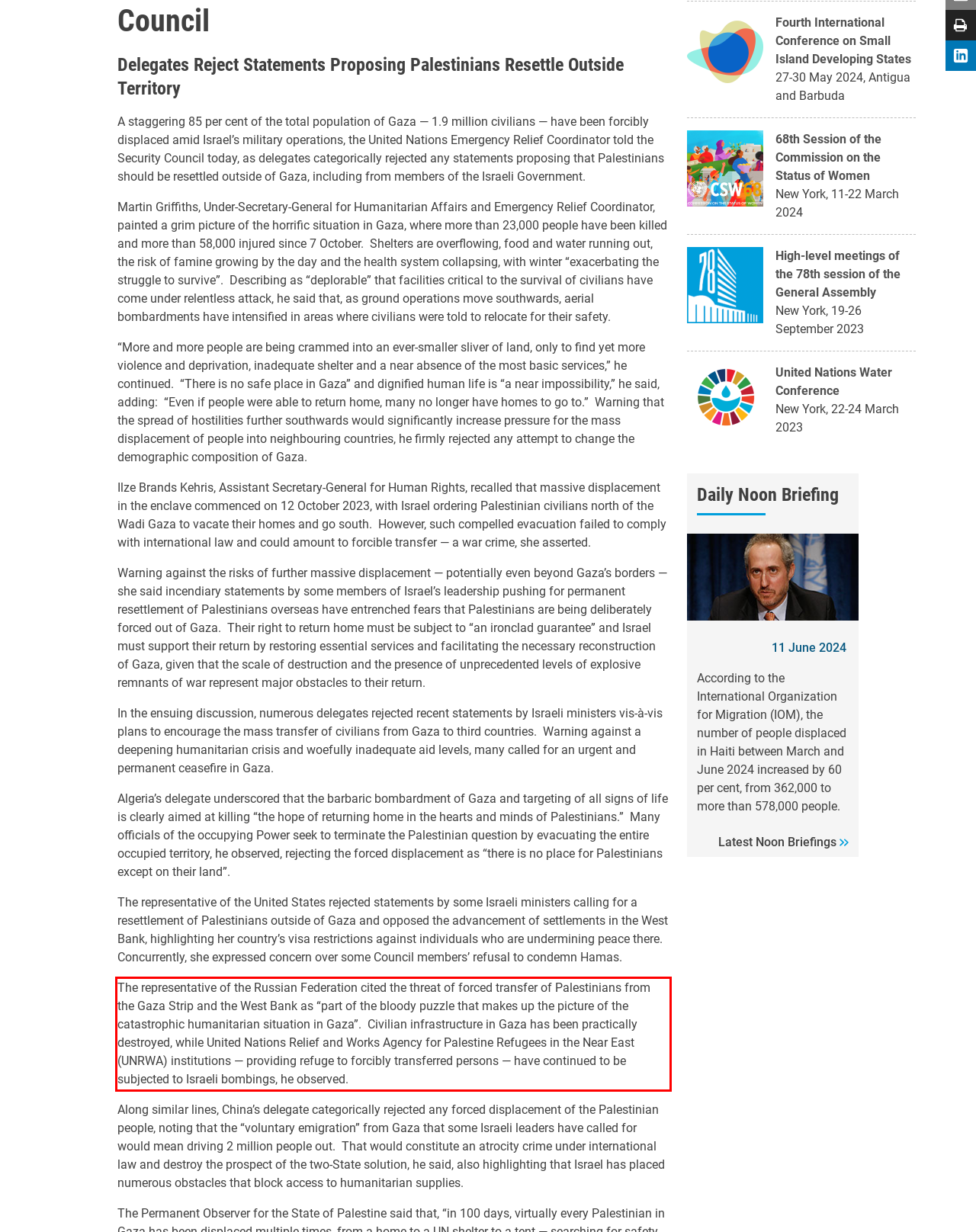Using the webpage screenshot, recognize and capture the text within the red bounding box.

The representative of the Russian Federation cited the threat of forced transfer of Palestinians from the Gaza Strip and the West Bank as “part of the bloody puzzle that makes up the picture of the catastrophic humanitarian situation in Gaza”. Civilian infrastructure in Gaza has been practically destroyed, while United Nations Relief and Works Agency for Palestine Refugees in the Near East (UNRWA) institutions — providing refuge to forcibly transferred persons — have continued to be subjected to Israeli bombings, he observed.